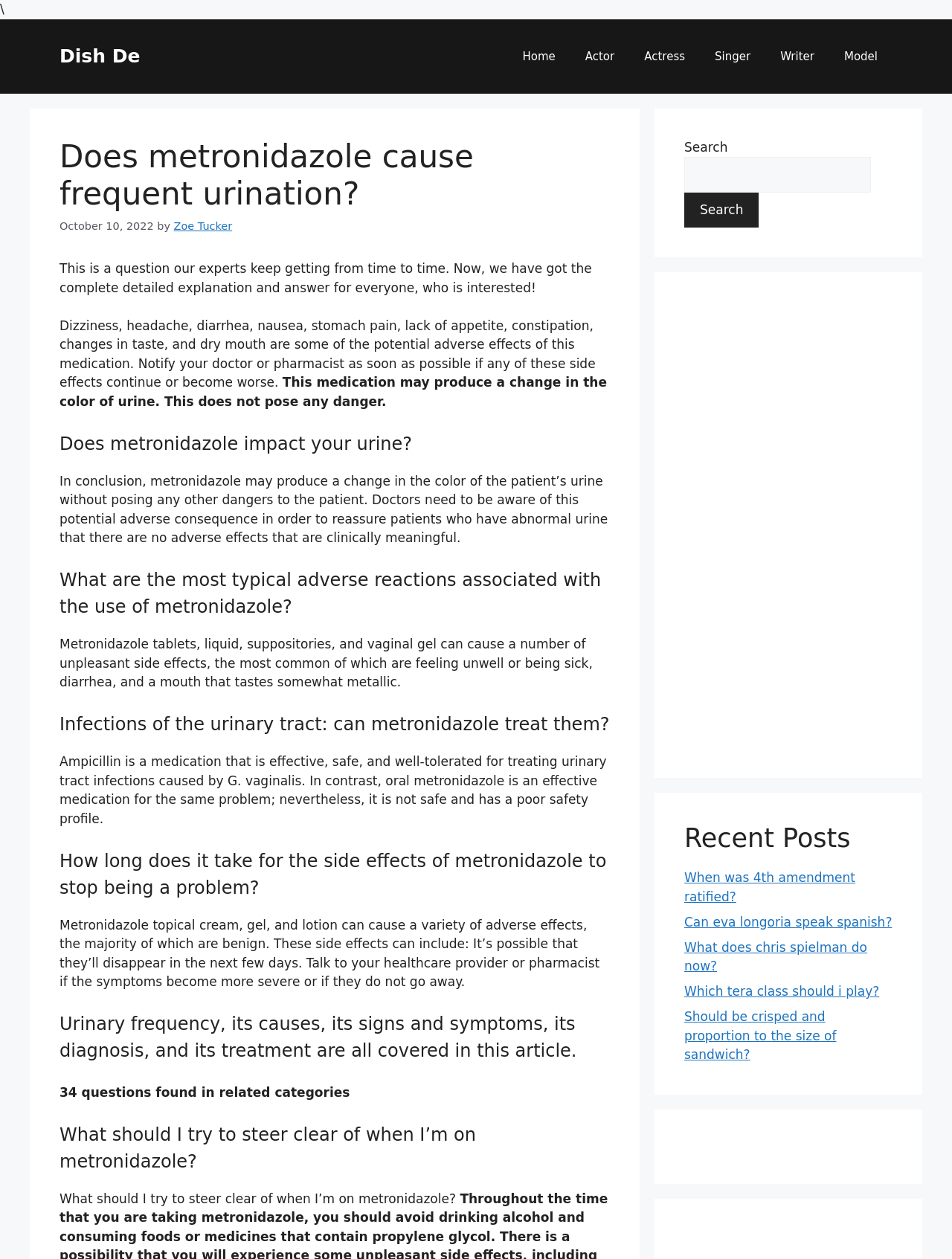Give an in-depth explanation of the webpage layout and content.

This webpage is about the question "Does metronidazole cause frequent urination?" and provides a detailed explanation and answer. At the top, there is a banner with the site's name "Dish De" and a navigation menu with links to "Home", "Actor", "Actress", "Singer", "Writer", and "Model". Below the banner, there is a heading with the question, followed by a timestamp "October 10, 2022" and the author's name "Zoe Tucker".

The main content of the page is divided into several sections, each with a heading and a block of text. The sections cover topics such as the potential adverse effects of metronidazole, how it affects urine, and its use in treating urinary tract infections. There are six sections in total, each with a clear heading and a concise summary of the topic.

To the right of the main content, there is a search bar with a button and a label "Search". Below the search bar, there are several links to recent posts, including "When was 4th amendment ratified?", "Can eva longoria speak spanish?", and others.

At the bottom of the page, there are several complementary sections, including an advertisement iframe and a section with links to recent posts. The overall layout of the page is clean and easy to navigate, with clear headings and concise text.